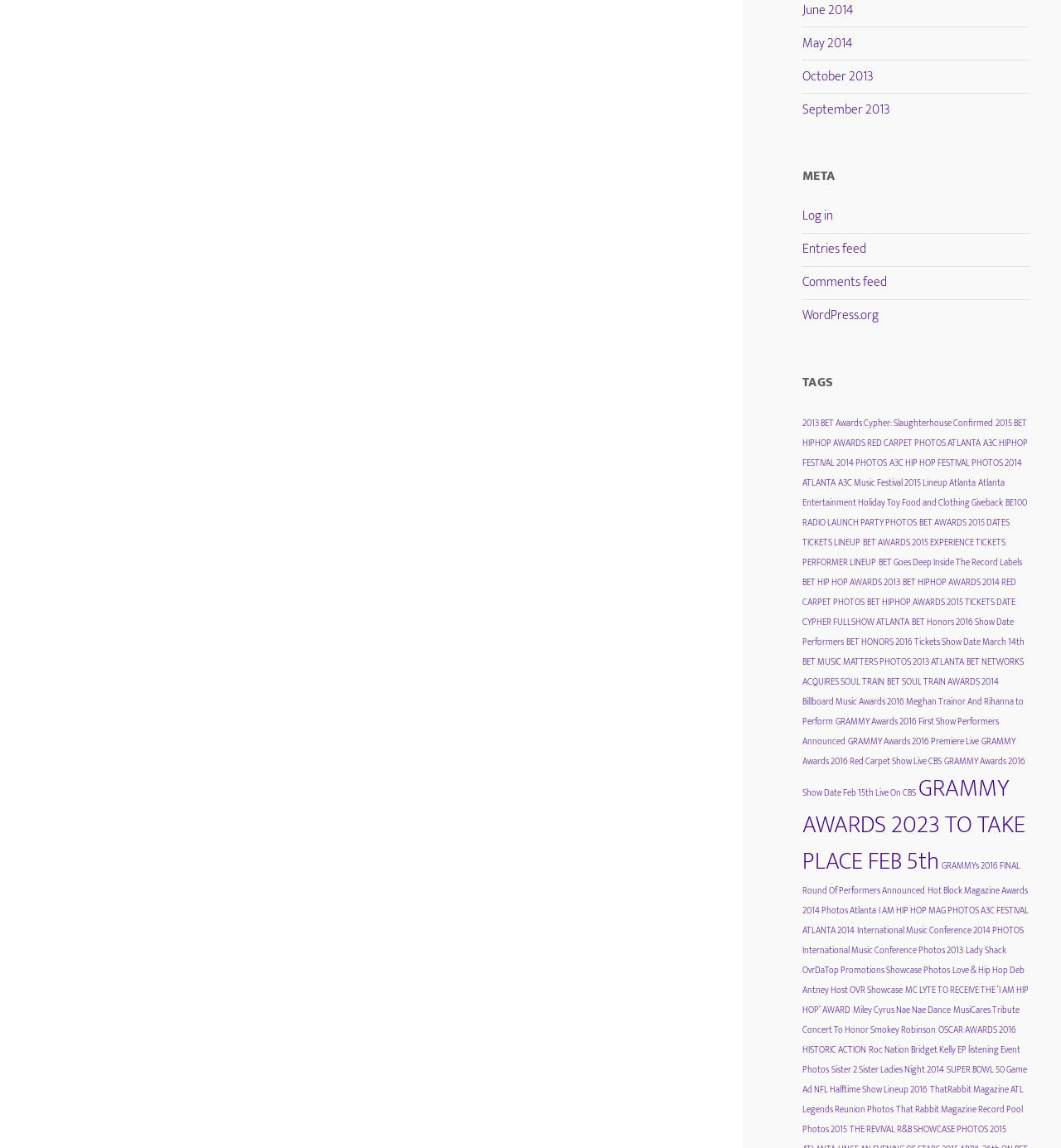Identify the bounding box for the given UI element using the description provided. Coordinates should be in the format (top-left x, top-left y, bottom-right x, bottom-right y) and must be between 0 and 1. Here is the description: WordPress.org

[0.756, 0.265, 0.828, 0.285]